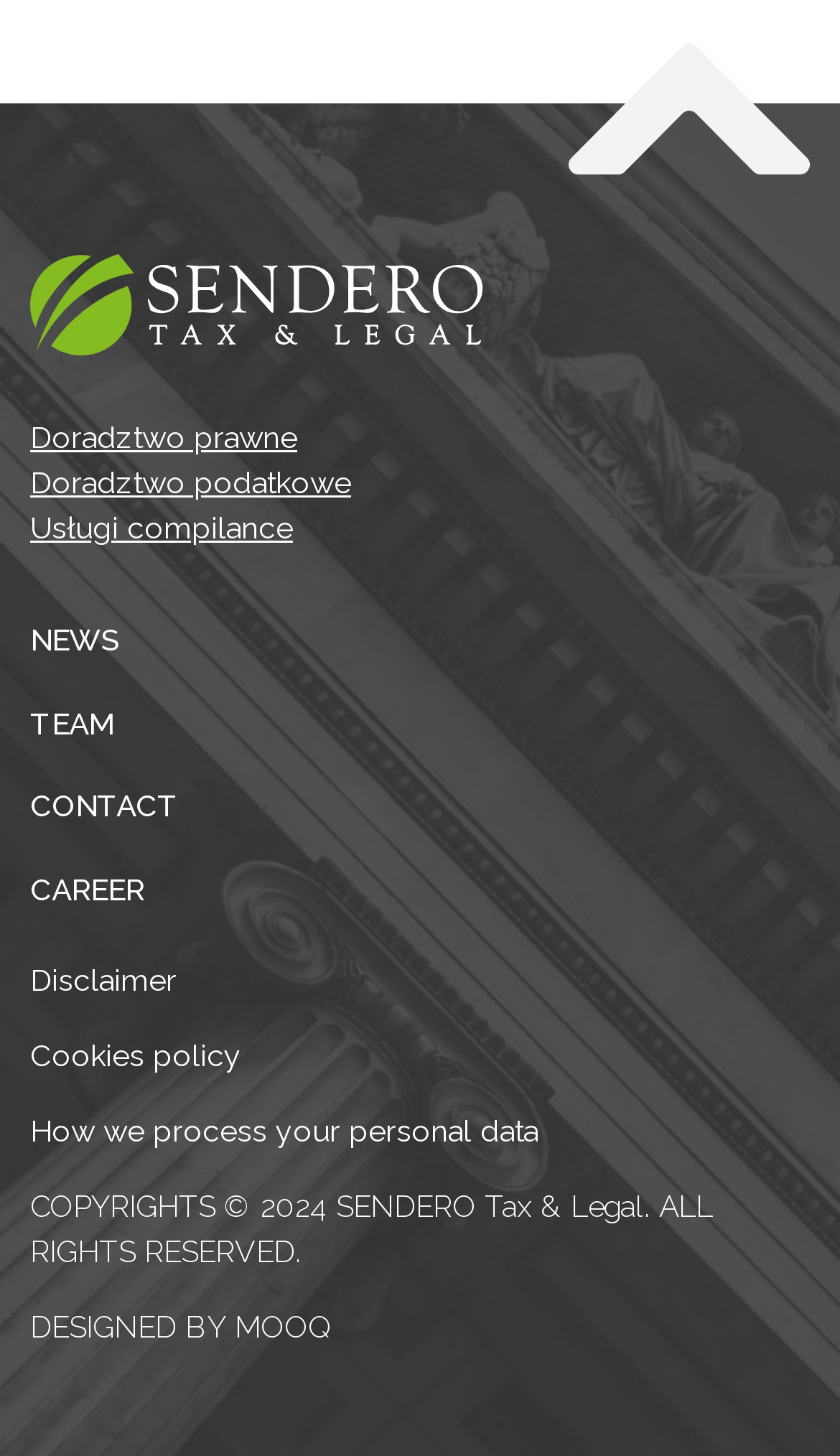What is the copyright year?
Please use the image to provide an in-depth answer to the question.

The copyright year can be found at the bottom of the webpage, where it is stated as 'COPYRIGHTS © 2024'.